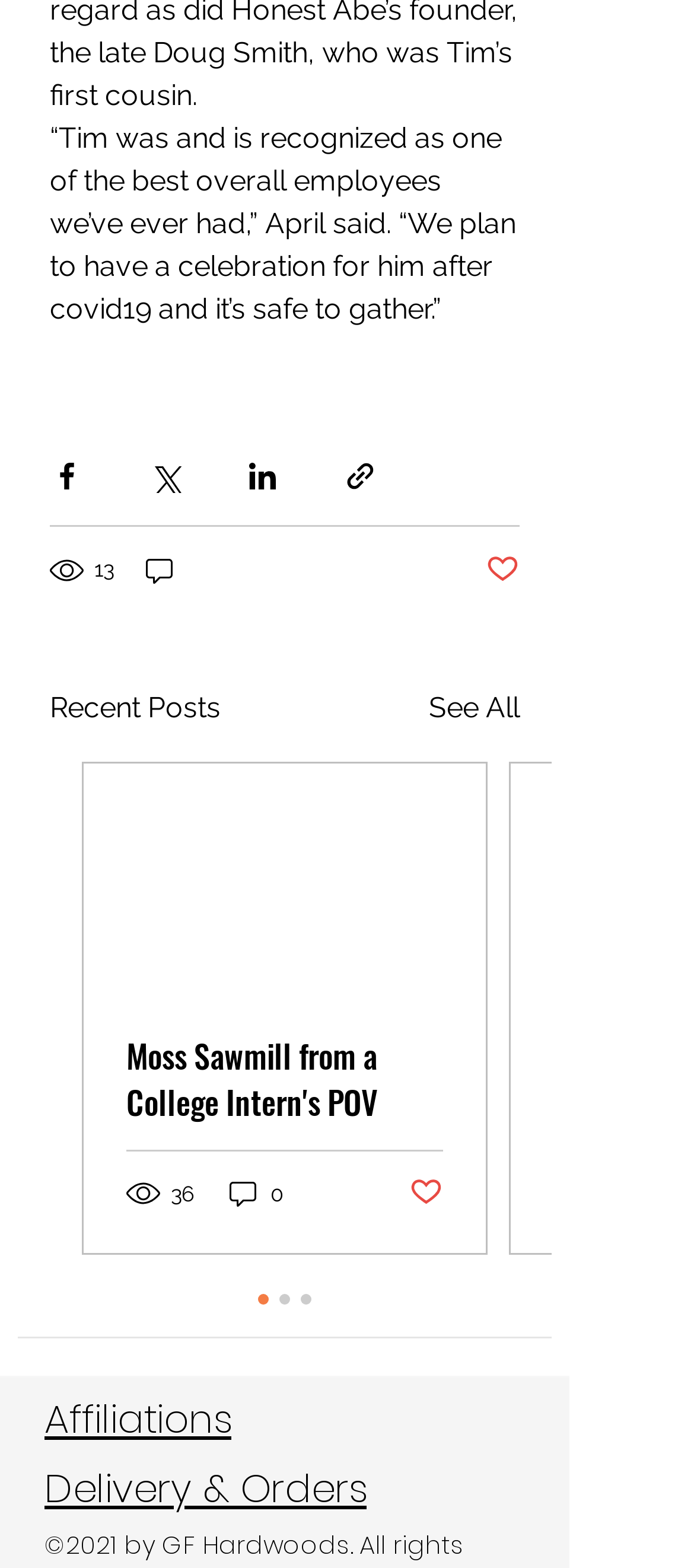Can you look at the image and give a comprehensive answer to the question:
What is the title of the second post?

The title of the second post is 'Moss Sawmill from a College Intern's POV', which is hidden from view but can be inferred from the link text.